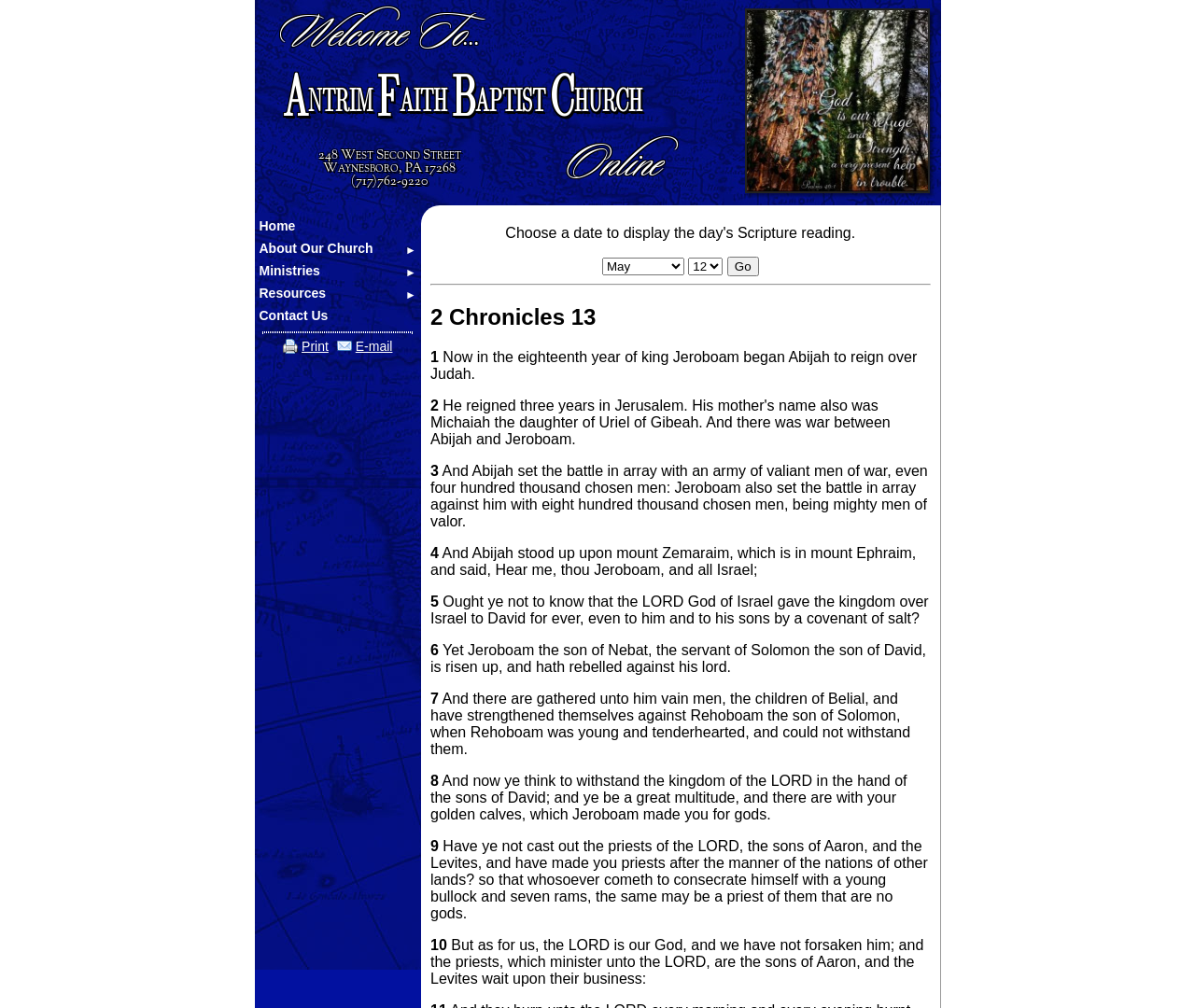From the webpage screenshot, predict the bounding box coordinates (top-left x, top-left y, bottom-right x, bottom-right y) for the UI element described here: Mark Zuckerberg: Facebook Creator.

None